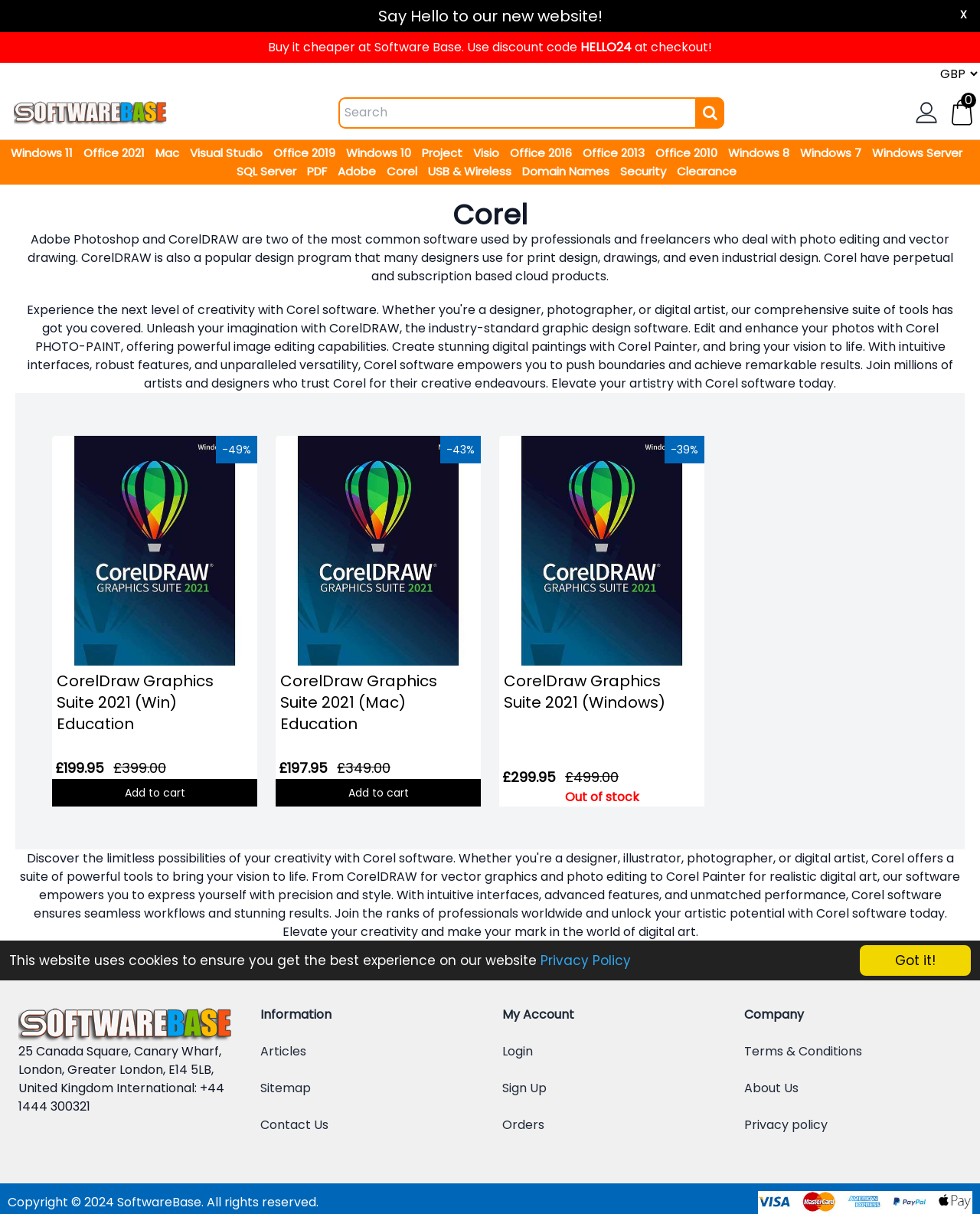Articulate a complete and detailed caption of the webpage elements.

This webpage is an e-commerce platform that sells various software and hardware products, with a focus on Corel products. At the top of the page, there is a notification bar with a message about the website using cookies, accompanied by a "Got it!" button and a link to the Privacy Policy.

Below the notification bar, there is a header section with a logo on the left and a search bar on the right, accompanied by a magnifying glass icon and a cart icon. The logo is a clickable link.

On the left side of the page, there is a vertical menu with links to various categories, including Windows, Office, Mac, Visual Studio, and more. Each link is stacked on top of the other, with the top link being "Windows 11" and the bottom link being "Clearance".

In the main content area, there is a heading that reads "Corel" and a paragraph of text that describes the uses of Adobe Photoshop and CorelDRAW. Below the paragraph, there is a section that showcases two products: CorelDraw Graphics Suite 2021 for Windows Education and CorelDraw Graphics Suite 2021 for Mac Education. Each product has an image, a description, a discounted price, and an "Add to cart" button.

The product information is presented in a clean and organized manner, with clear headings and concise text. The use of images and buttons makes it easy to navigate and interact with the products. Overall, the webpage is designed to facilitate online shopping and provide customers with a seamless experience.